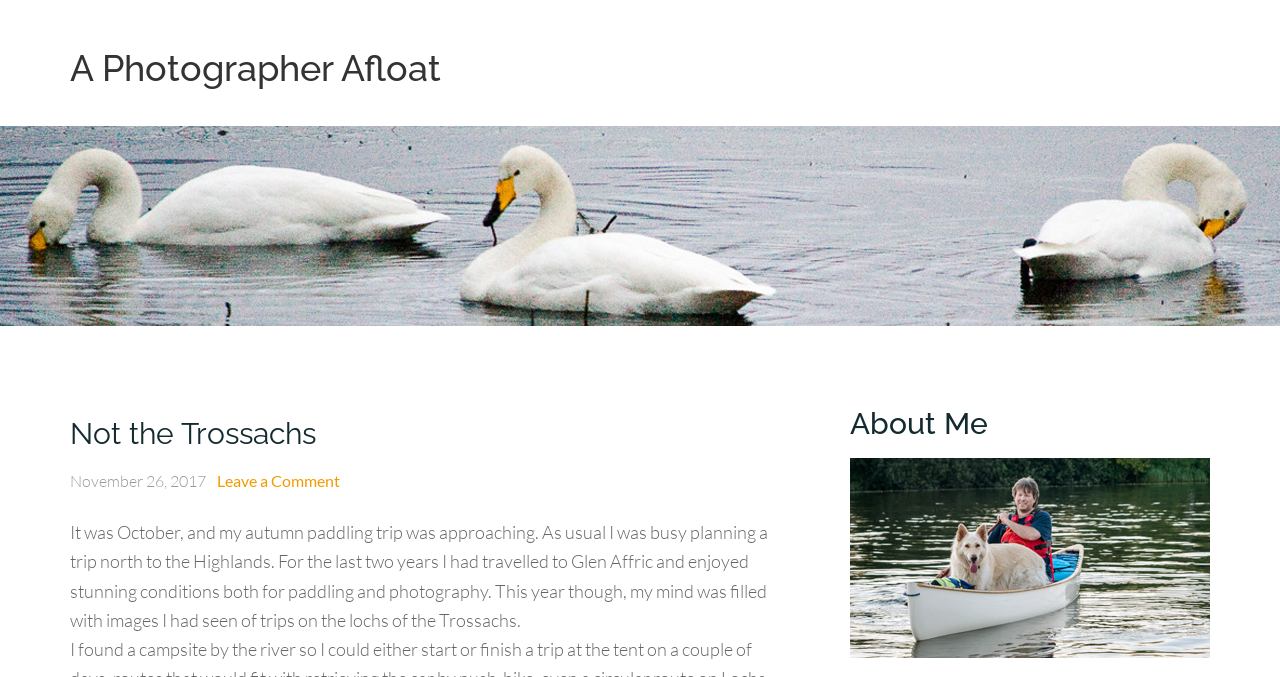What is the location mentioned in the text?
Respond to the question with a single word or phrase according to the image.

Highlands